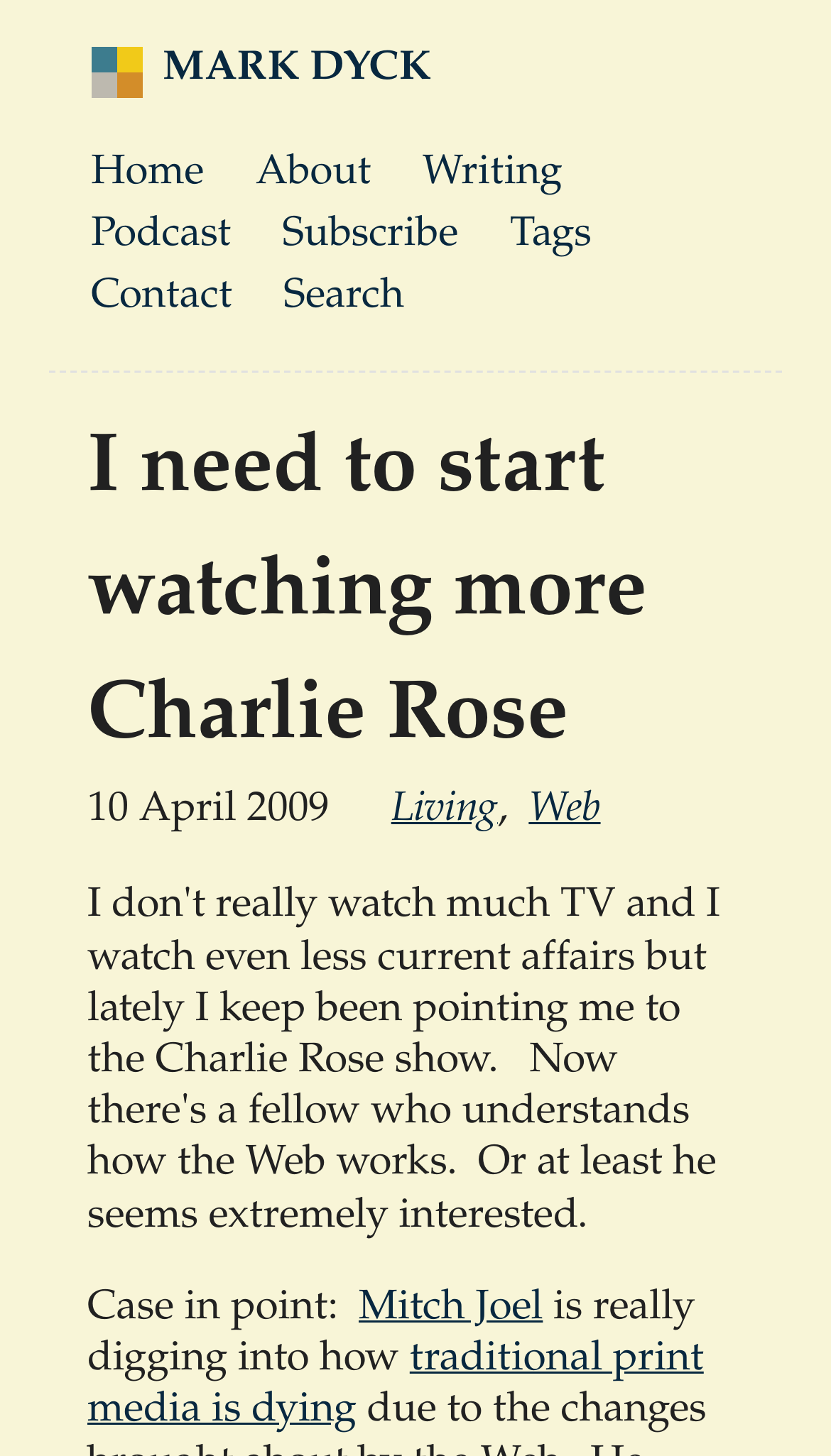Please determine the bounding box coordinates for the element that should be clicked to follow these instructions: "Copy APA reference to Clipboard".

None